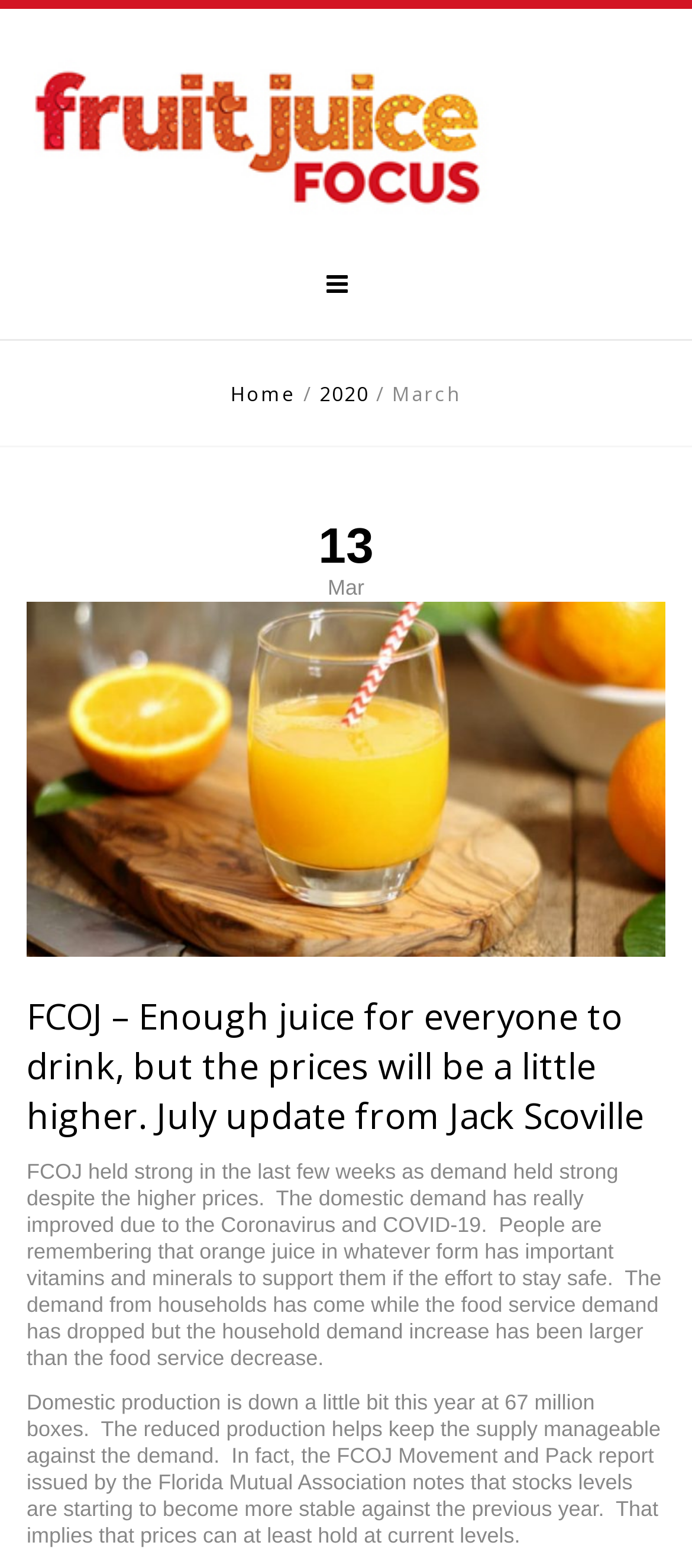Answer the question below using just one word or a short phrase: 
What is the reason for increased demand for orange juice?

Coronavirus and COVID-19